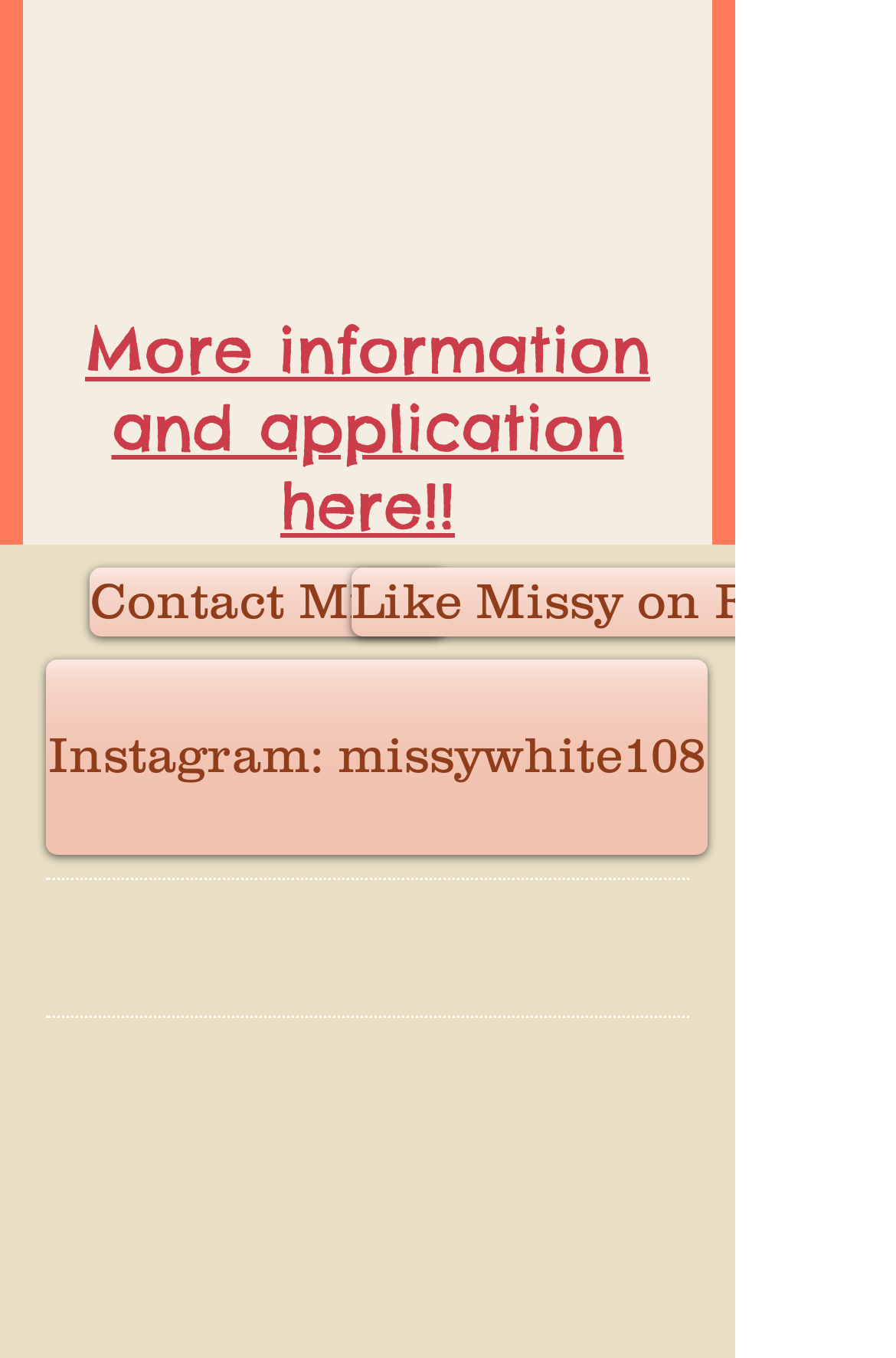What is the purpose of the link 'More information and application here!!'?
Relying on the image, give a concise answer in one word or a brief phrase.

To provide more information and application